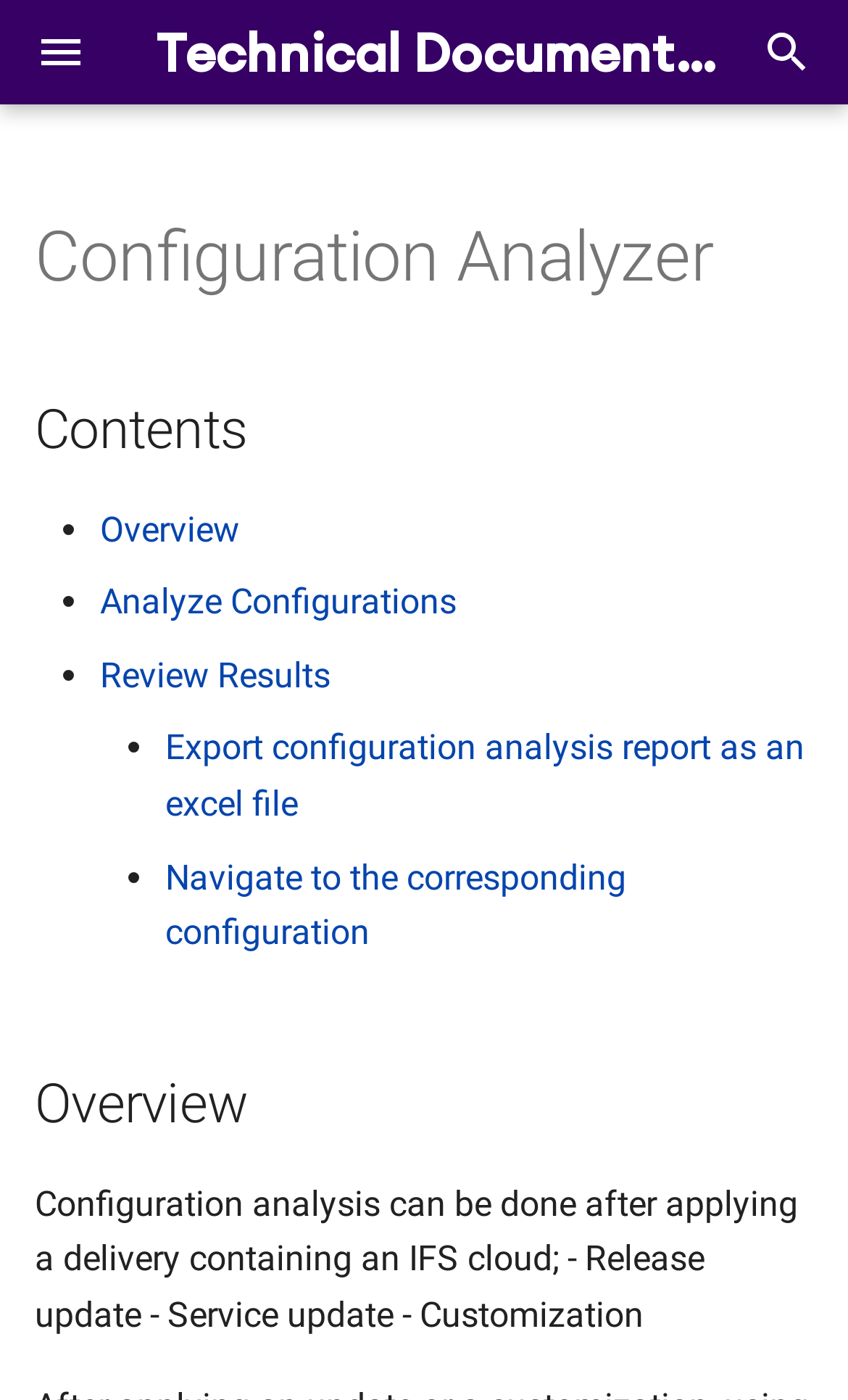Give a short answer using one word or phrase for the question:
What is the main topic of this webpage?

Configuration Analyzer